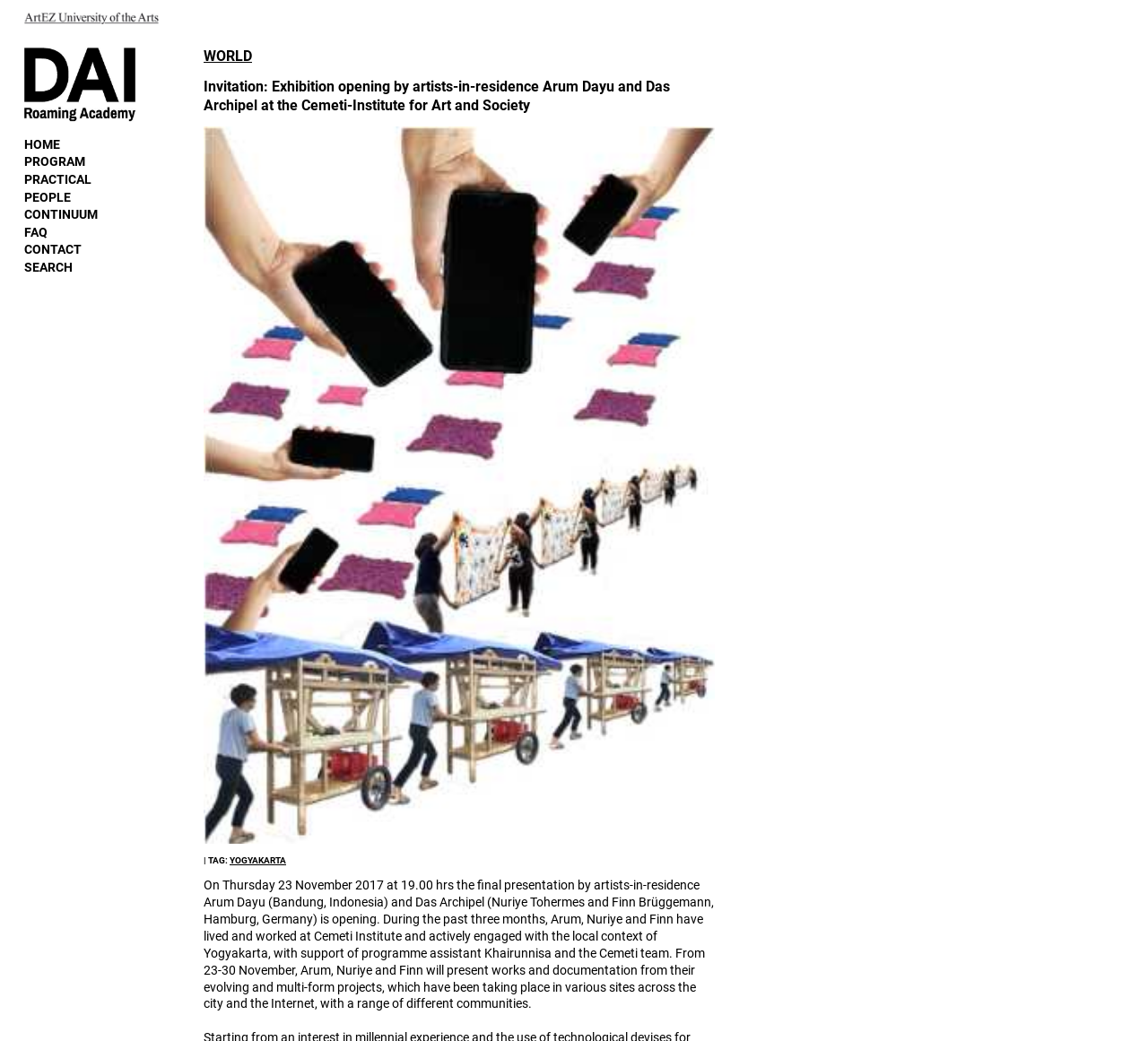Where are Arum Dayu and Das Archipel from?
Answer with a single word or short phrase according to what you see in the image.

Indonesia and Germany